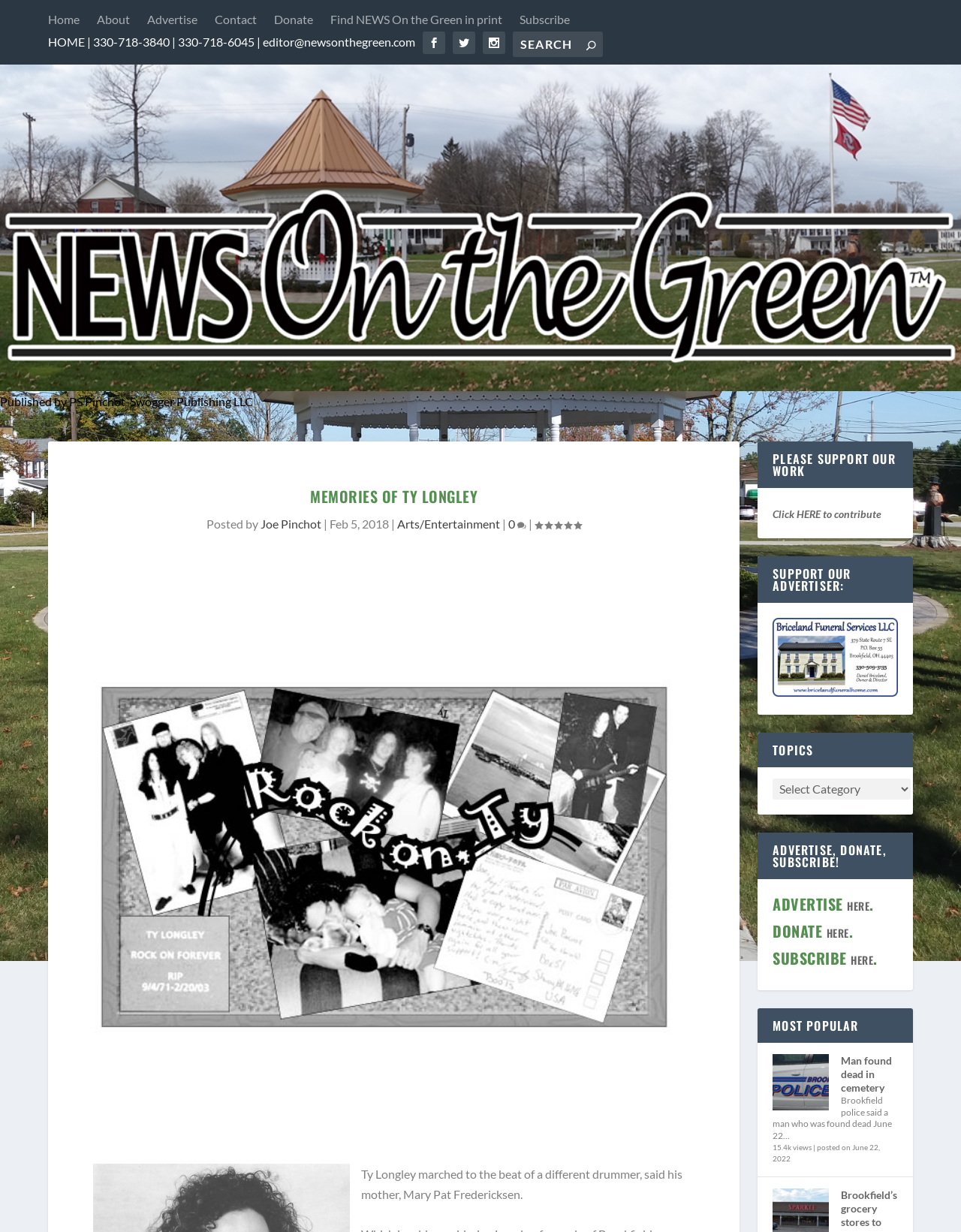Please locate the bounding box coordinates of the element that needs to be clicked to achieve the following instruction: "Contact via 330-718-3840". The coordinates should be four float numbers between 0 and 1, i.e., [left, top, right, bottom].

[0.097, 0.028, 0.177, 0.04]